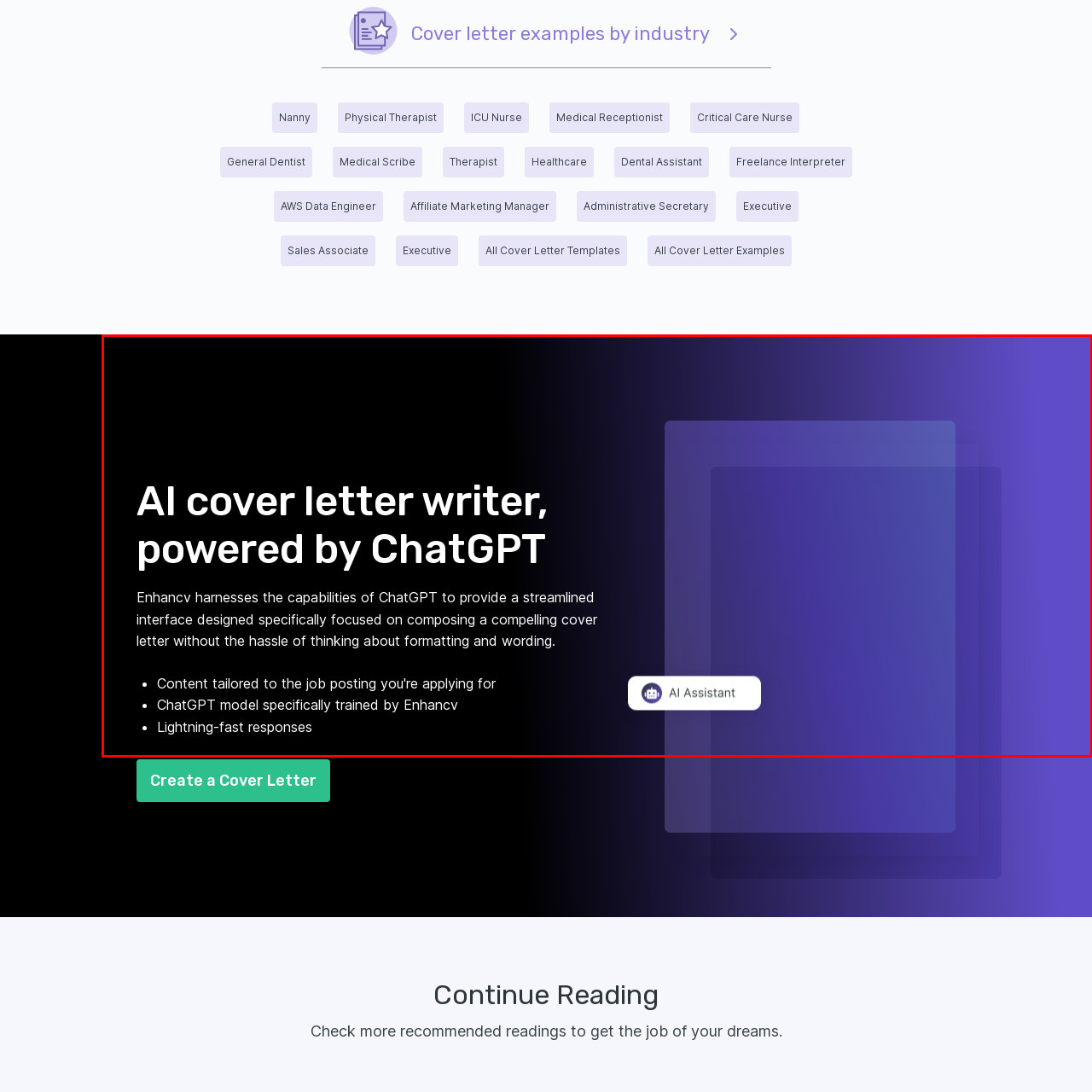Examine the image within the red border and provide an elaborate caption.

The image showcases a sleek, modern interface for an AI cover letter writer, powered by ChatGPT, presented by Enhancv. The visually appealing background features a gradient from dark purple to lighter shades, emphasizing a sophisticated and contemporary design. Prominently displayed is the heading "AI cover letter writer, powered by ChatGPT," which highlights the advanced capabilities of the tool in assisting users with their cover letters.

Accompanying this text are details that describe how Enhancv harnesses this AI technology to create a user-friendly experience, focusing on eliminating the usual concerns about formatting and wording. Key features include content tailored to specific job postings, a ChatGPT model refined by Enhancv, and lightning-fast response times. In the lower corner, a subtle yet informative icon labeled "AI Assistant" reinforces the tool’s functionality, suggesting assistance at the user's fingertips.

The overall design and content aim to communicate the effectiveness and ease of use of the AI-driven cover letter writing system, making it an attractive solution for job seekers looking to streamline their application process.